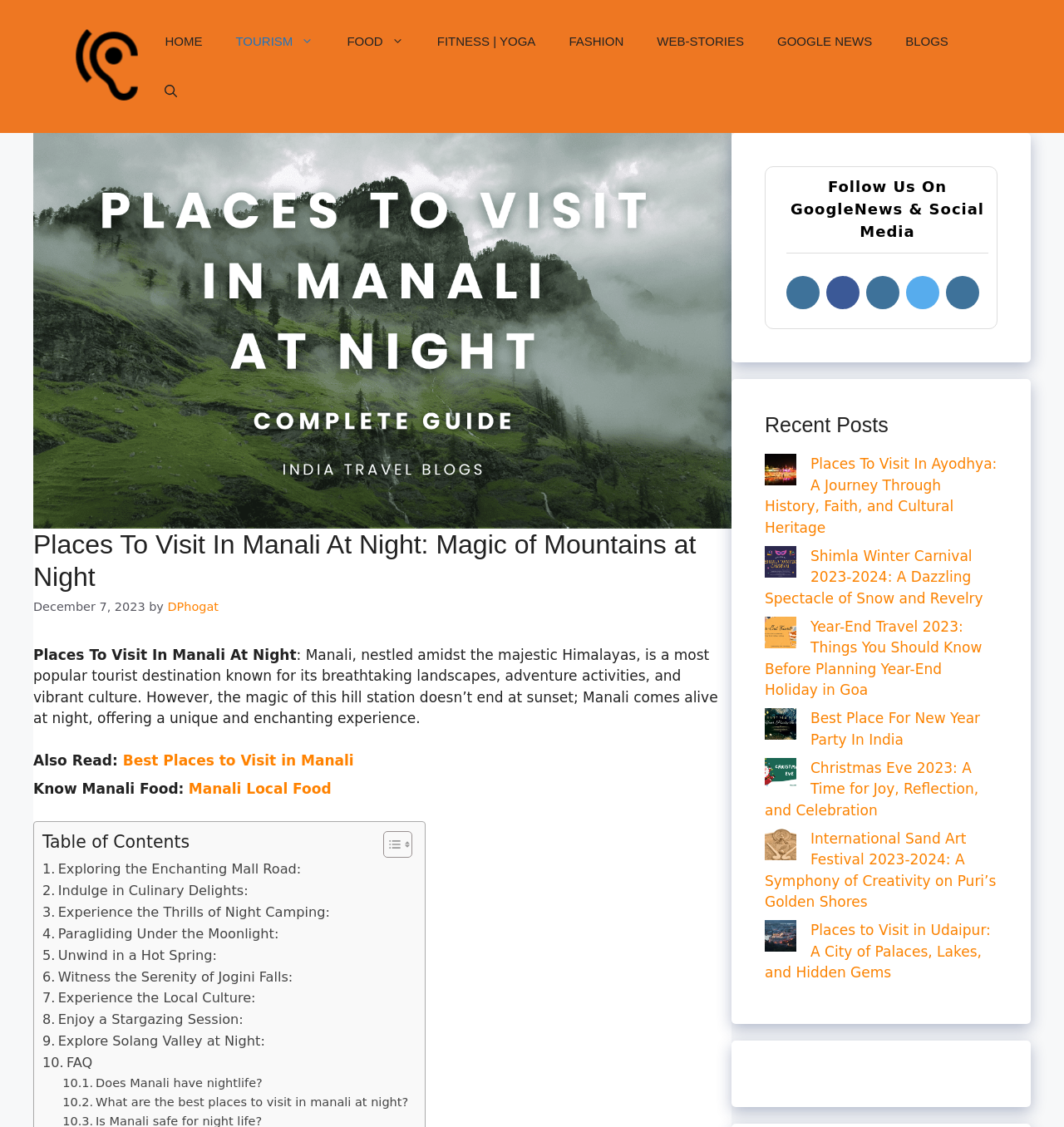Identify the headline of the webpage and generate its text content.

Places To Visit In Manali At Night: Magic of Mountains at Night